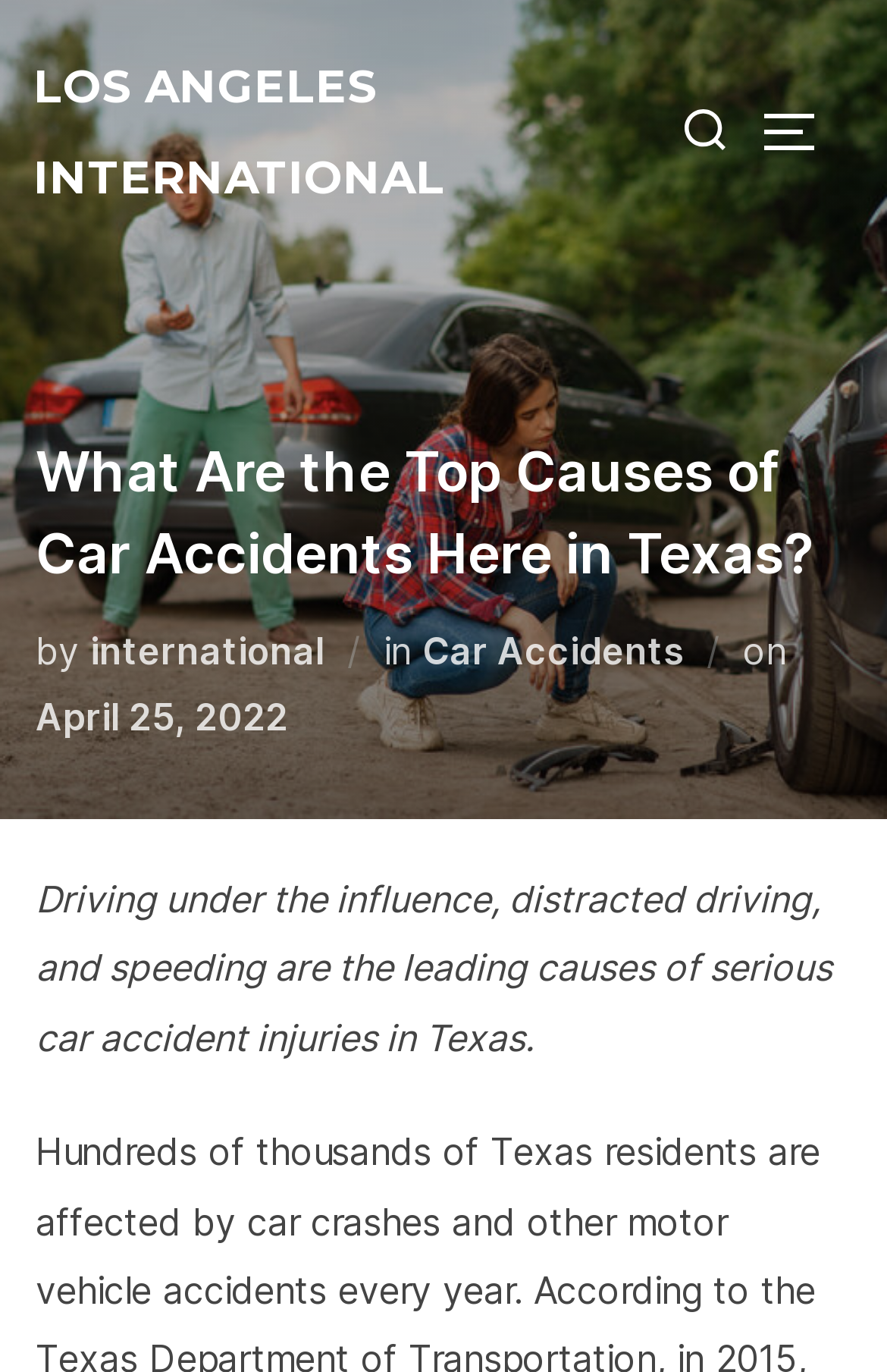Give a one-word or short-phrase answer to the following question: 
What is the main topic of this webpage?

Car accidents in Texas